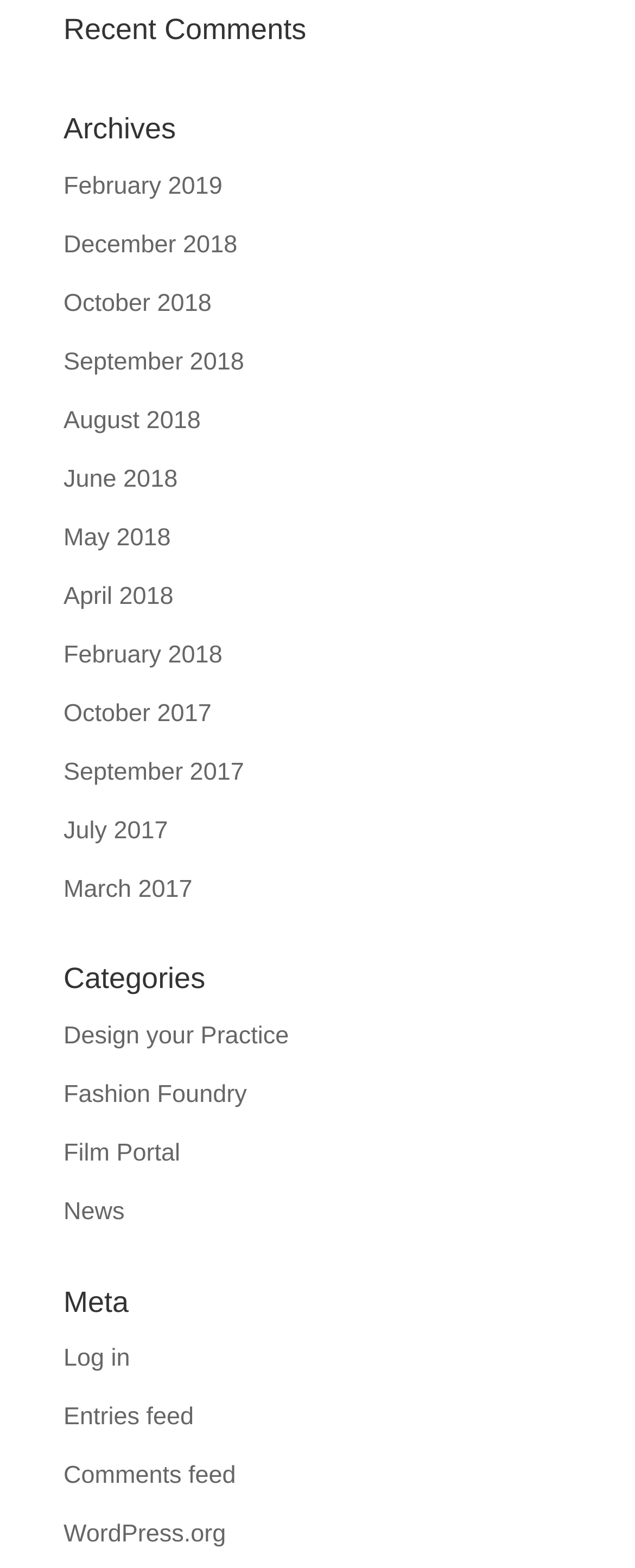Determine the bounding box coordinates for the UI element with the following description: "September 2018". The coordinates should be four float numbers between 0 and 1, represented as [left, top, right, bottom].

[0.1, 0.222, 0.384, 0.24]